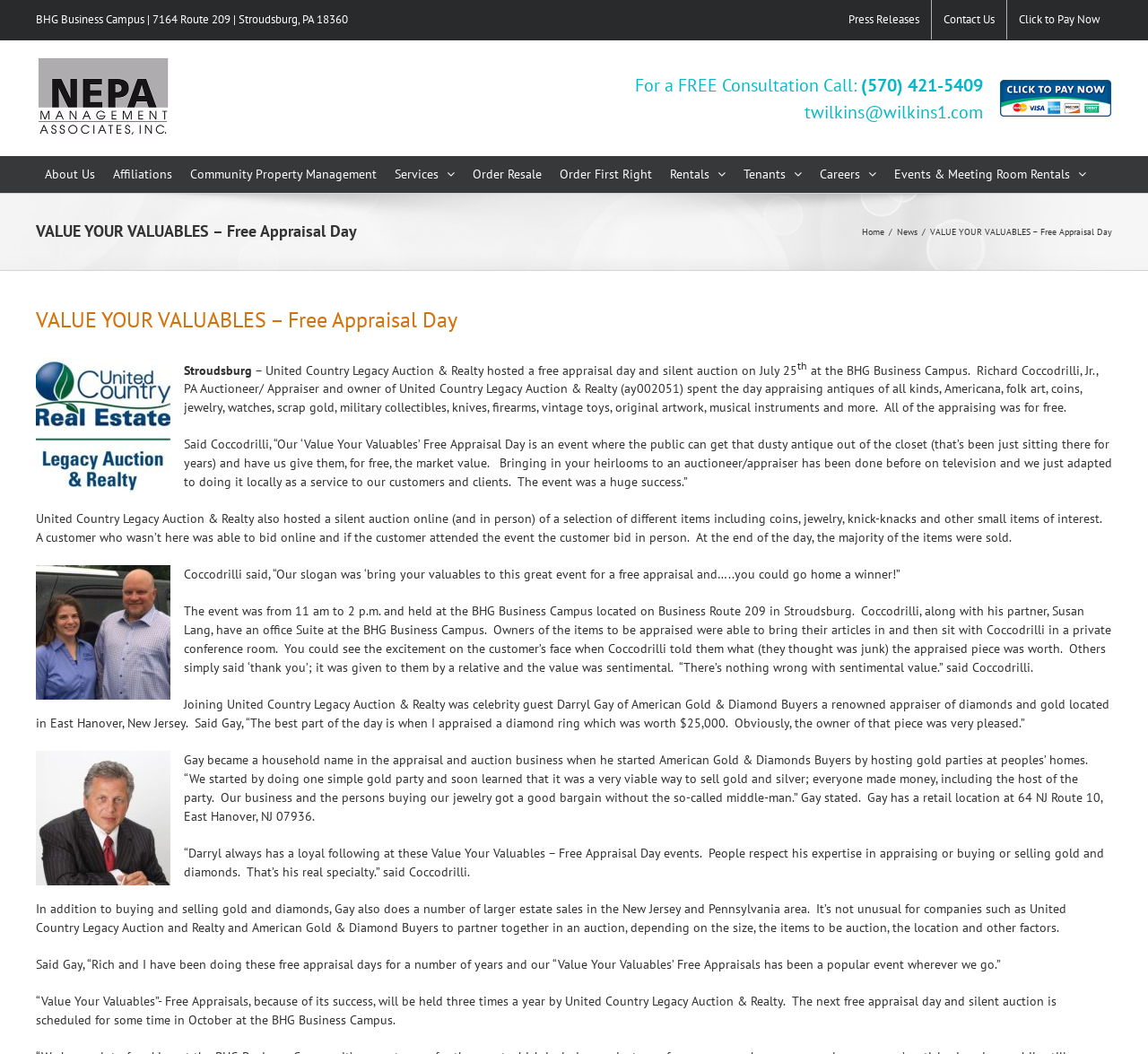Determine the bounding box coordinates of the element's region needed to click to follow the instruction: "Search for Personal Loans". Provide these coordinates as four float numbers between 0 and 1, formatted as [left, top, right, bottom].

None